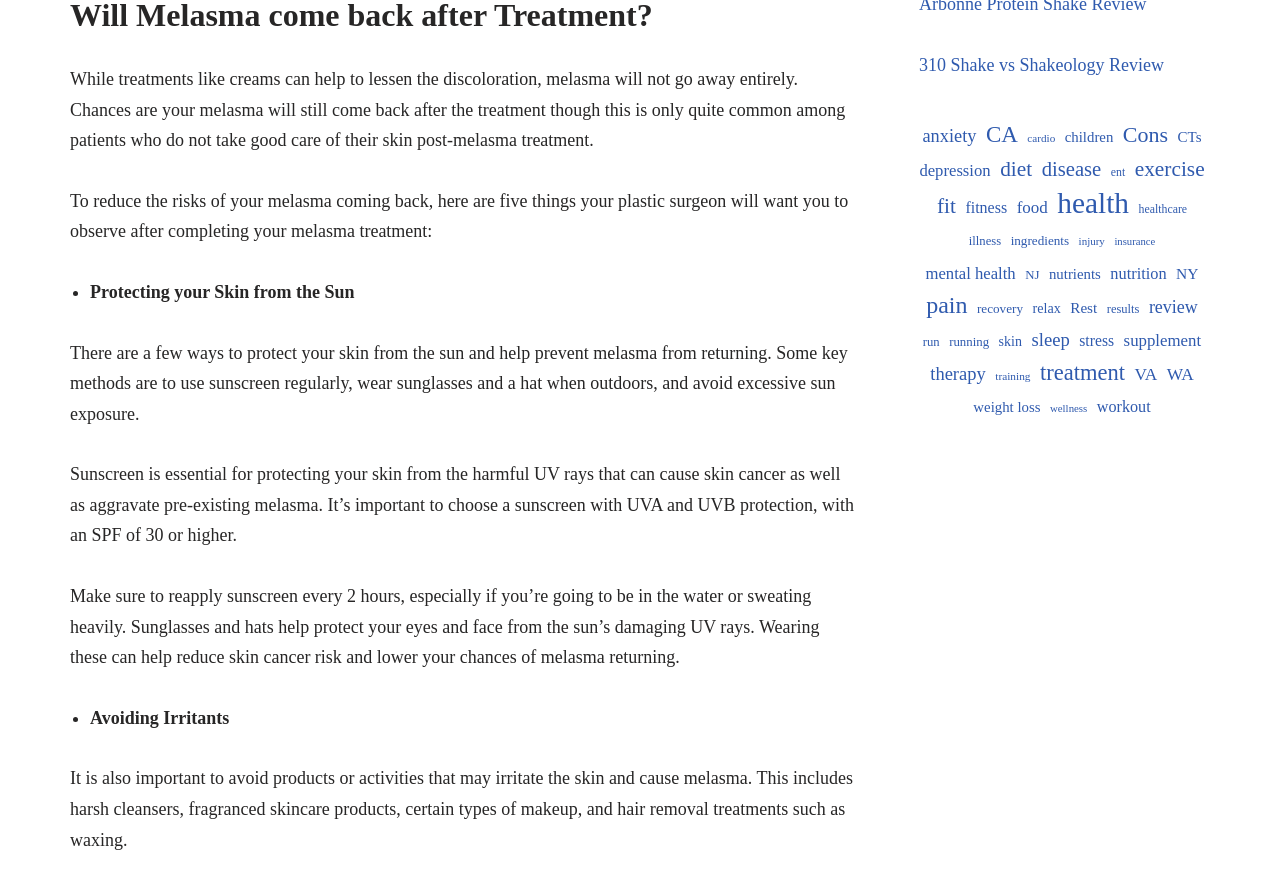Please specify the bounding box coordinates of the clickable section necessary to execute the following command: "Click the link to learn about protecting your skin from the sun".

[0.07, 0.322, 0.277, 0.345]